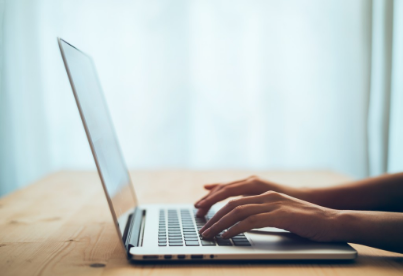What type of light is streaming in from the window?
Give a single word or phrase answer based on the content of the image.

Soft, diffused light